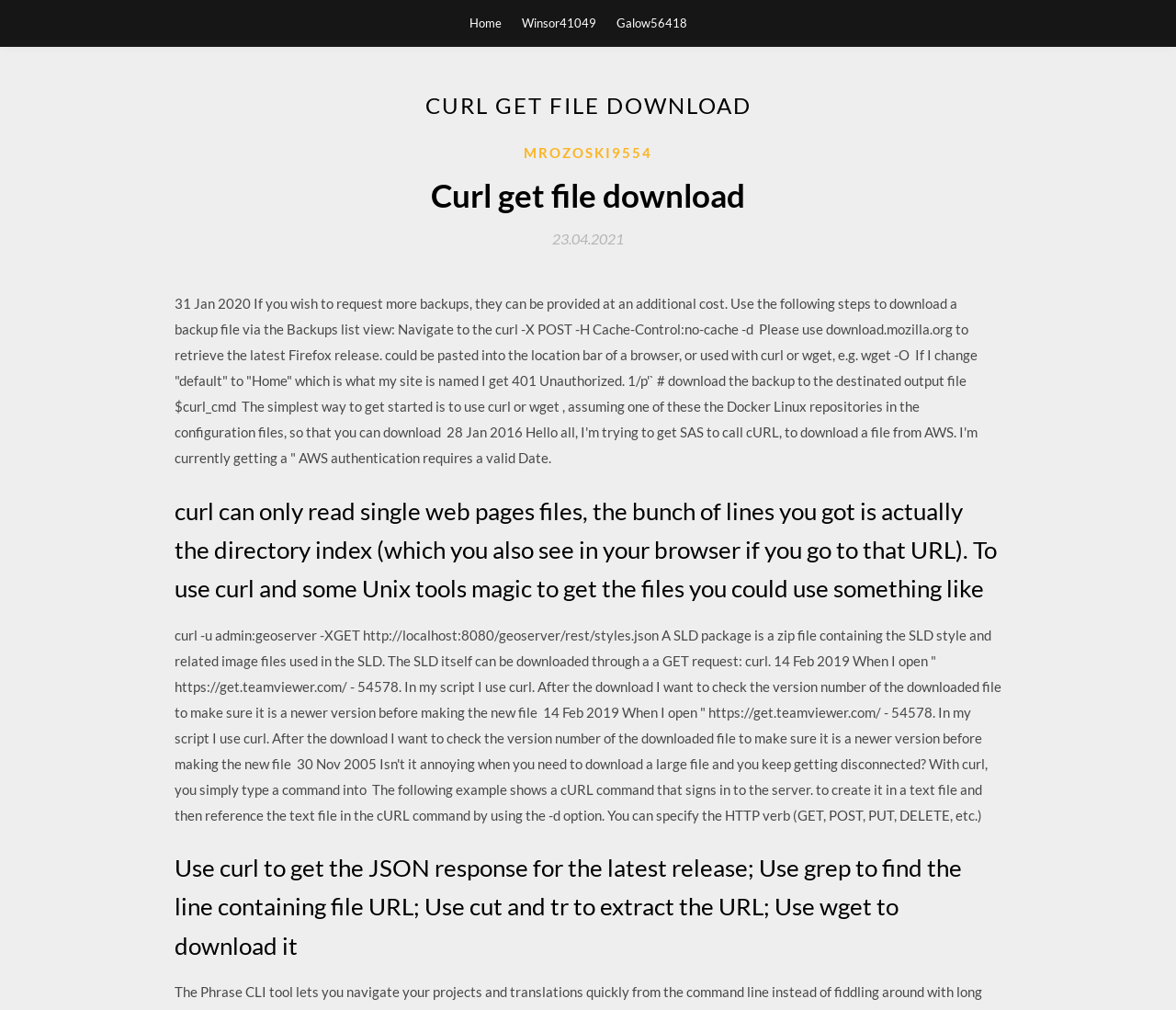What is the format of the SLD package mentioned in the webpage?
Using the information from the image, answer the question thoroughly.

The webpage mentions that an SLD package is a zip file containing the SLD style and related image files used in the SLD. This is explained in the context of using curl to download the SLD package from a server.